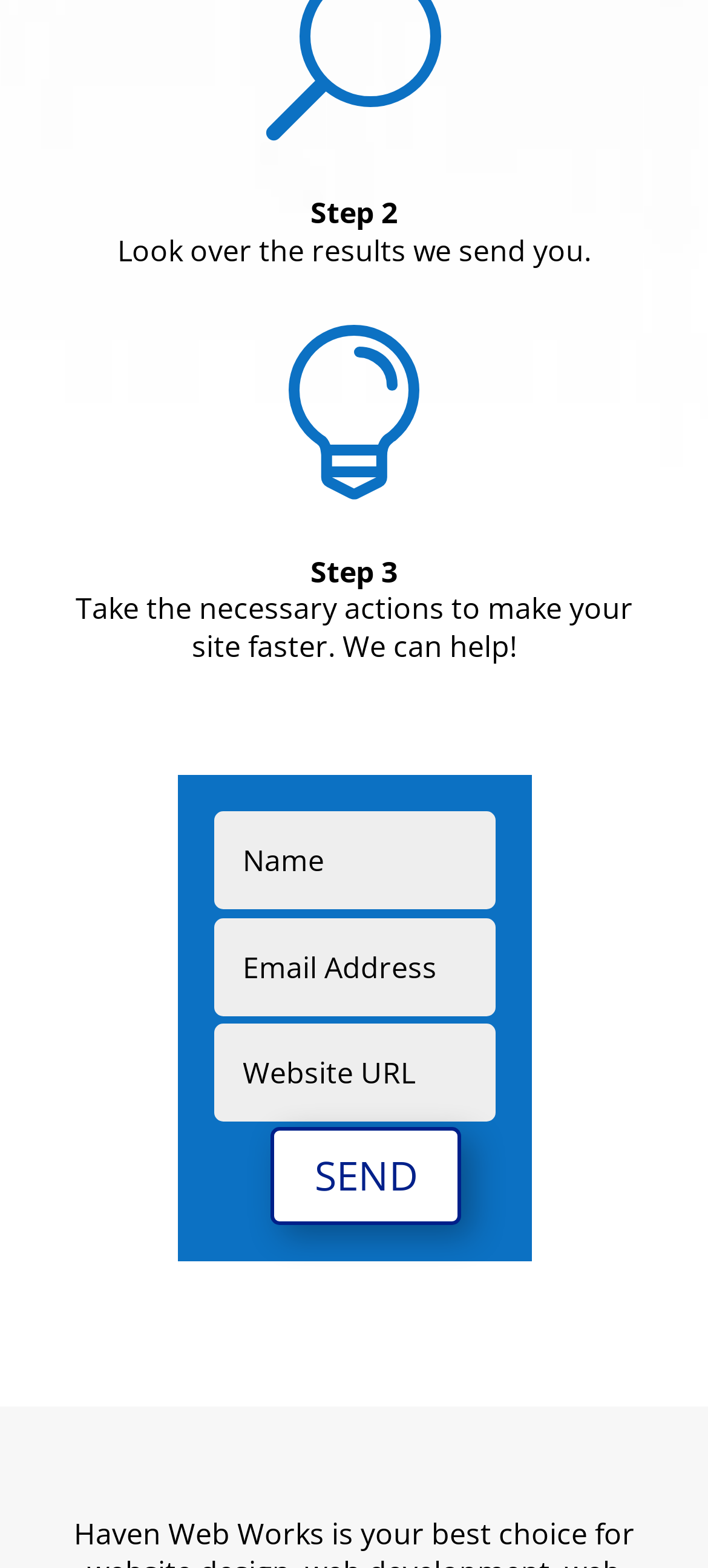Determine the bounding box coordinates for the HTML element mentioned in the following description: "Report An Adverse Event". The coordinates should be a list of four floats ranging from 0 to 1, represented as [left, top, right, bottom].

None